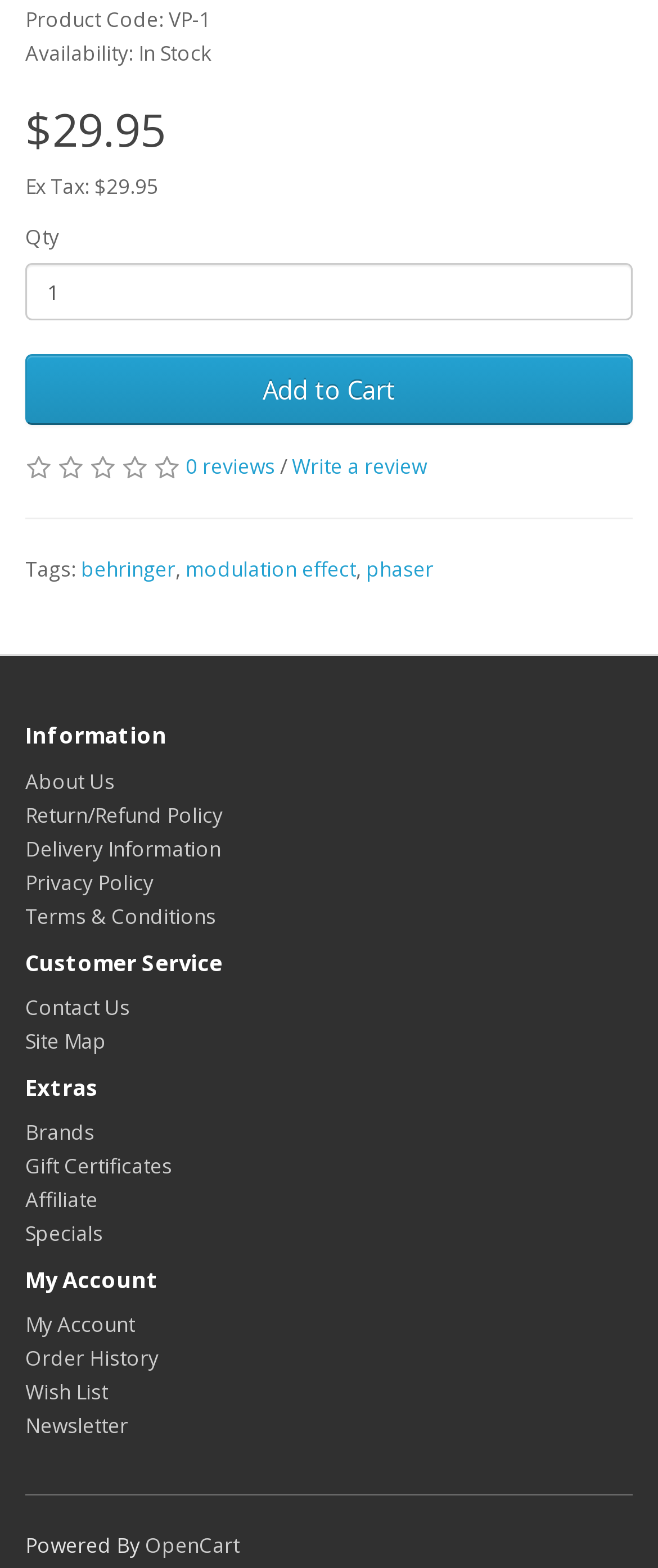Given the element description Privacy Policy, predict the bounding box coordinates for the UI element in the webpage screenshot. The format should be (top-left x, top-left y, bottom-right x, bottom-right y), and the values should be between 0 and 1.

None